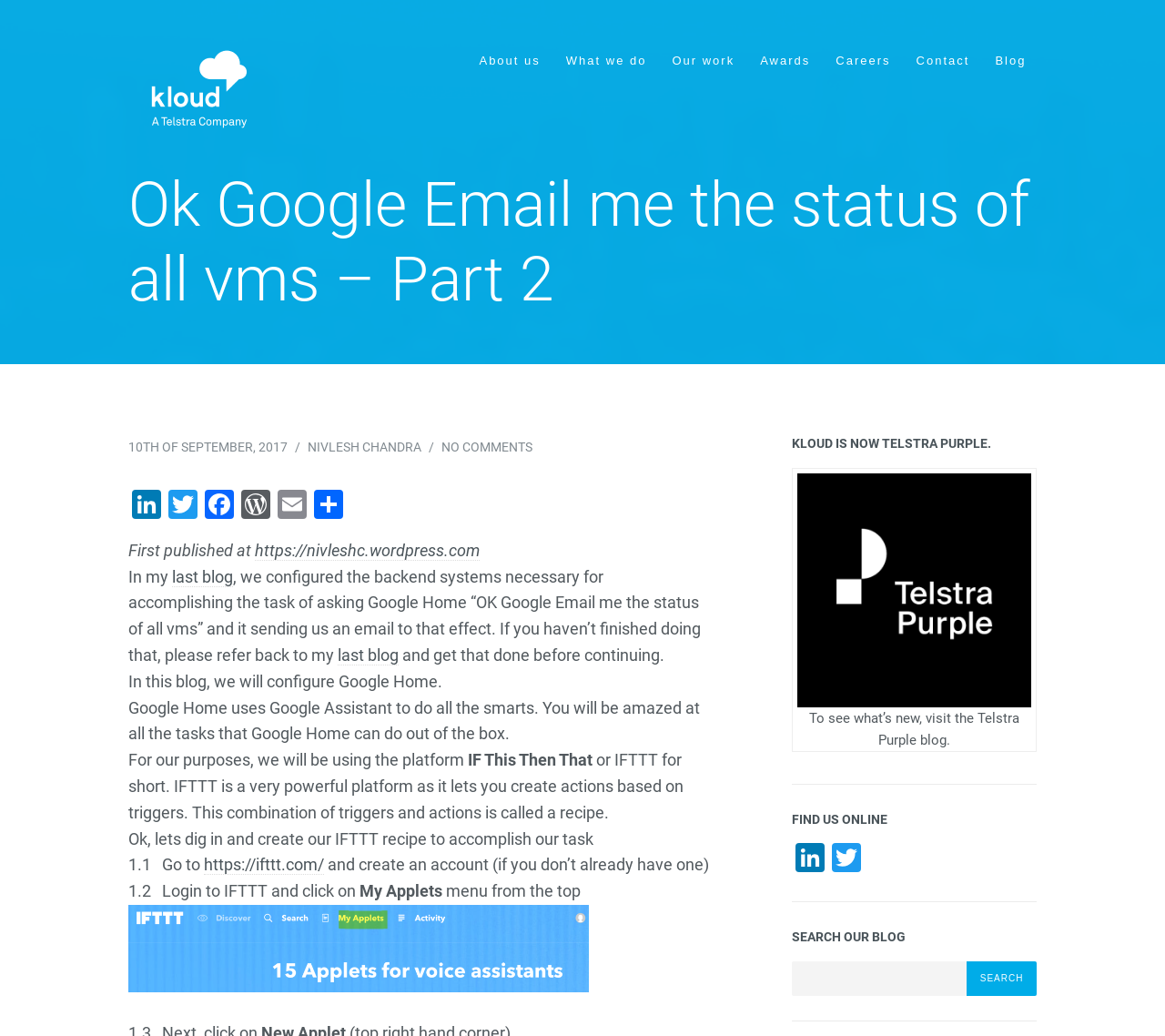Produce an extensive caption that describes everything on the webpage.

This webpage is a blog post titled "Ok Google Email me the status of all vms – Part 2" on the Kloud Blog. At the top, there is a link to the blog post title, accompanied by an image with the same title. Below this, there is a "SKIP TO CONTENT" link, followed by a navigation menu with links to "About us", "What we do", "Our work", "Awards", "Careers", "Contact", and "Blog".

The main content of the blog post is divided into sections, with headings and paragraphs of text. The post is about configuring Google Home to send an email with the status of all VMs. The author refers to a previous blog post and explains that this post will focus on configuring Google Home. There are several paragraphs of text explaining how to use the platform "IF This Then That" (IFTTT) to create a recipe to accomplish this task.

Throughout the post, there are links to external websites, such as IFTTT and WordPress, as well as social media platforms like LinkedIn, Twitter, and Facebook. There are also images, including a screenshot of the IFTTT menu.

In the bottom right corner of the page, there are three sections: "KLOUD IS NOW TELSTRA PURPLE", "FIND US ONLINE", and "SEARCH OUR BLOG". The first section has a link to the Telstra Purple blog, accompanied by an image. The second section has links to social media platforms. The third section has a search bar with a "Search" button.

Overall, the webpage is a blog post with a technical topic, accompanied by navigation menus, links, and images.